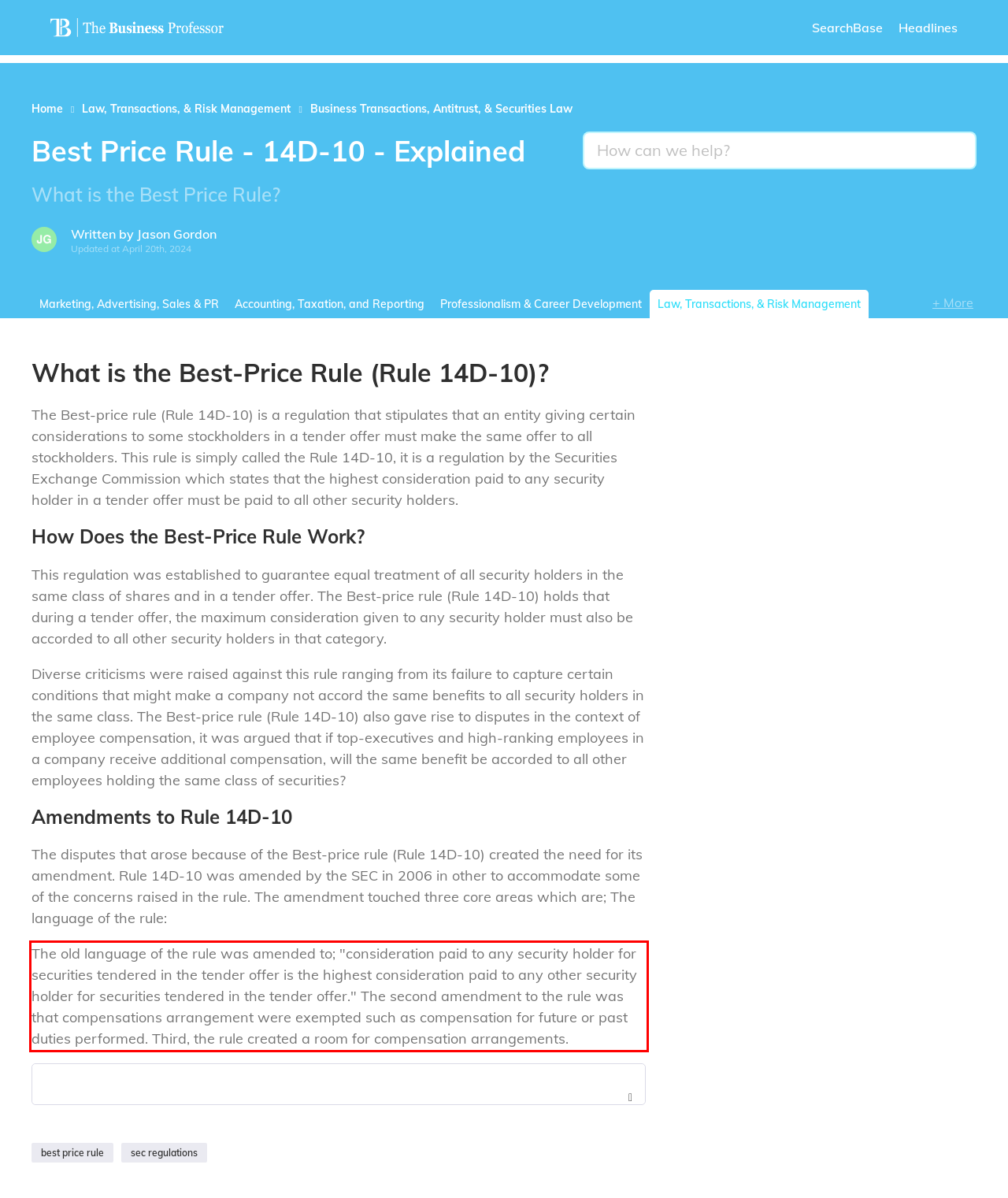Please examine the webpage screenshot and extract the text within the red bounding box using OCR.

The old language of the rule was amended to; "consideration paid to any security holder for securities tendered in the tender offer is the highest consideration paid to any other security holder for securities tendered in the tender offer." The second amendment to the rule was that compensations arrangement were exempted such as compensation for future or past duties performed. Third, the rule created a room for compensation arrangements.